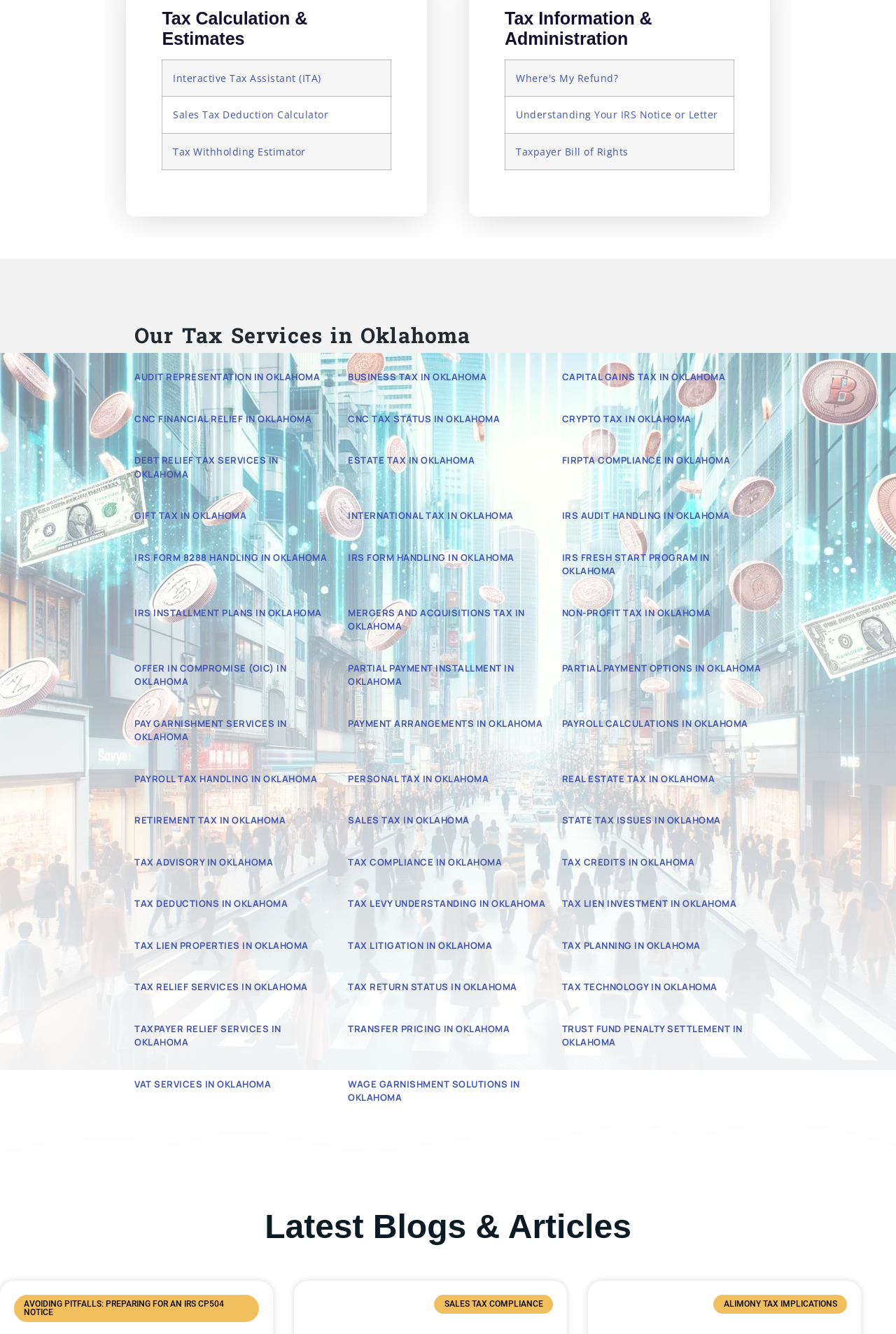Could you please study the image and provide a detailed answer to the question:
How many sections are there on this webpage?

I identified three main sections on the webpage: 'Tax Calculation & Estimates', 'Our Tax Services in Oklahoma', and 'Latest Blogs & Articles'.